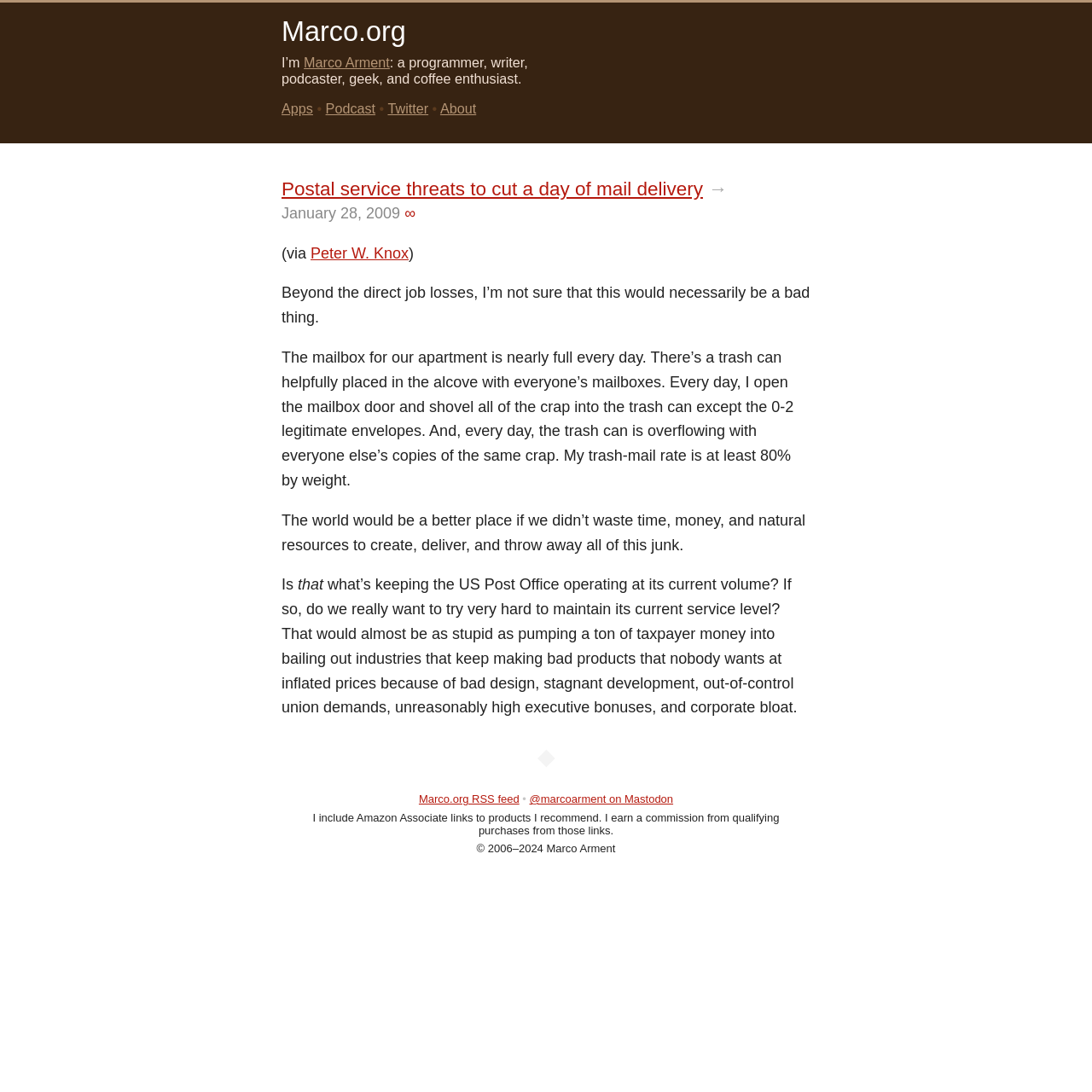Highlight the bounding box coordinates of the element you need to click to perform the following instruction: "Check the latest podcast."

[0.298, 0.093, 0.344, 0.107]